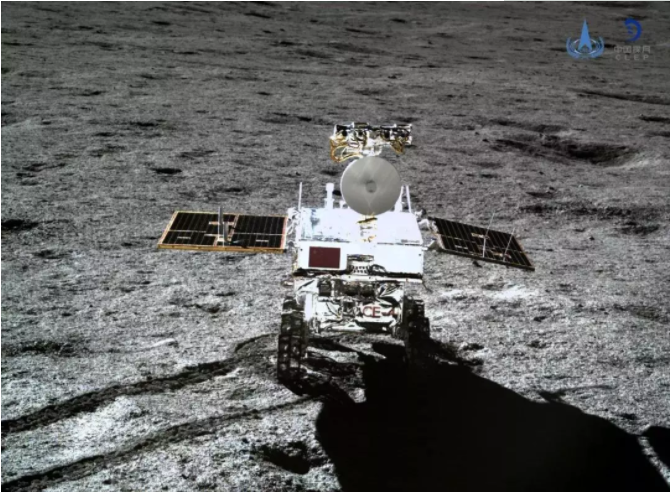Respond with a single word or phrase to the following question: What is the environment like on the lunar surface?

Rugged and desolate